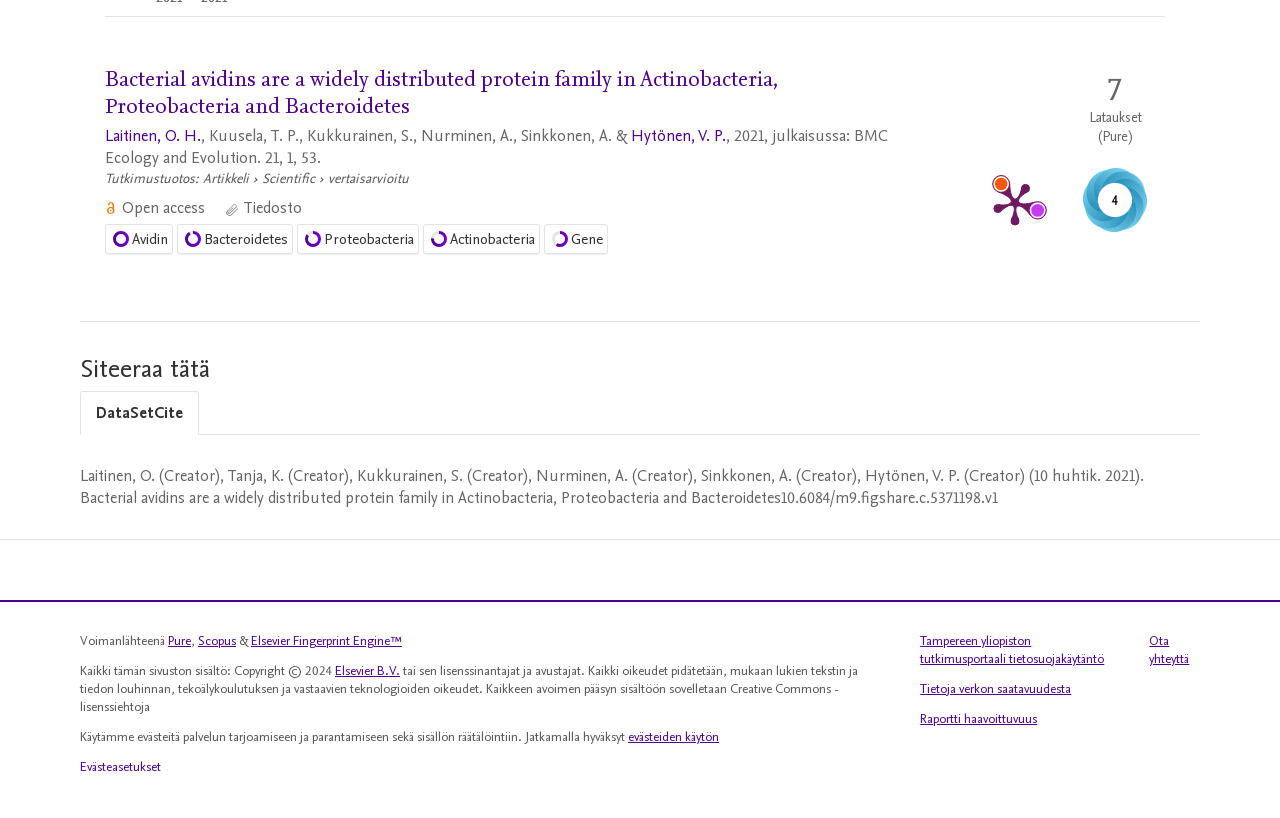Identify the bounding box coordinates of the region that needs to be clicked to carry out this instruction: "Click on the 'Ota yhteyttä' link". Provide these coordinates as four float numbers ranging from 0 to 1, i.e., [left, top, right, bottom].

[0.898, 0.773, 0.929, 0.817]